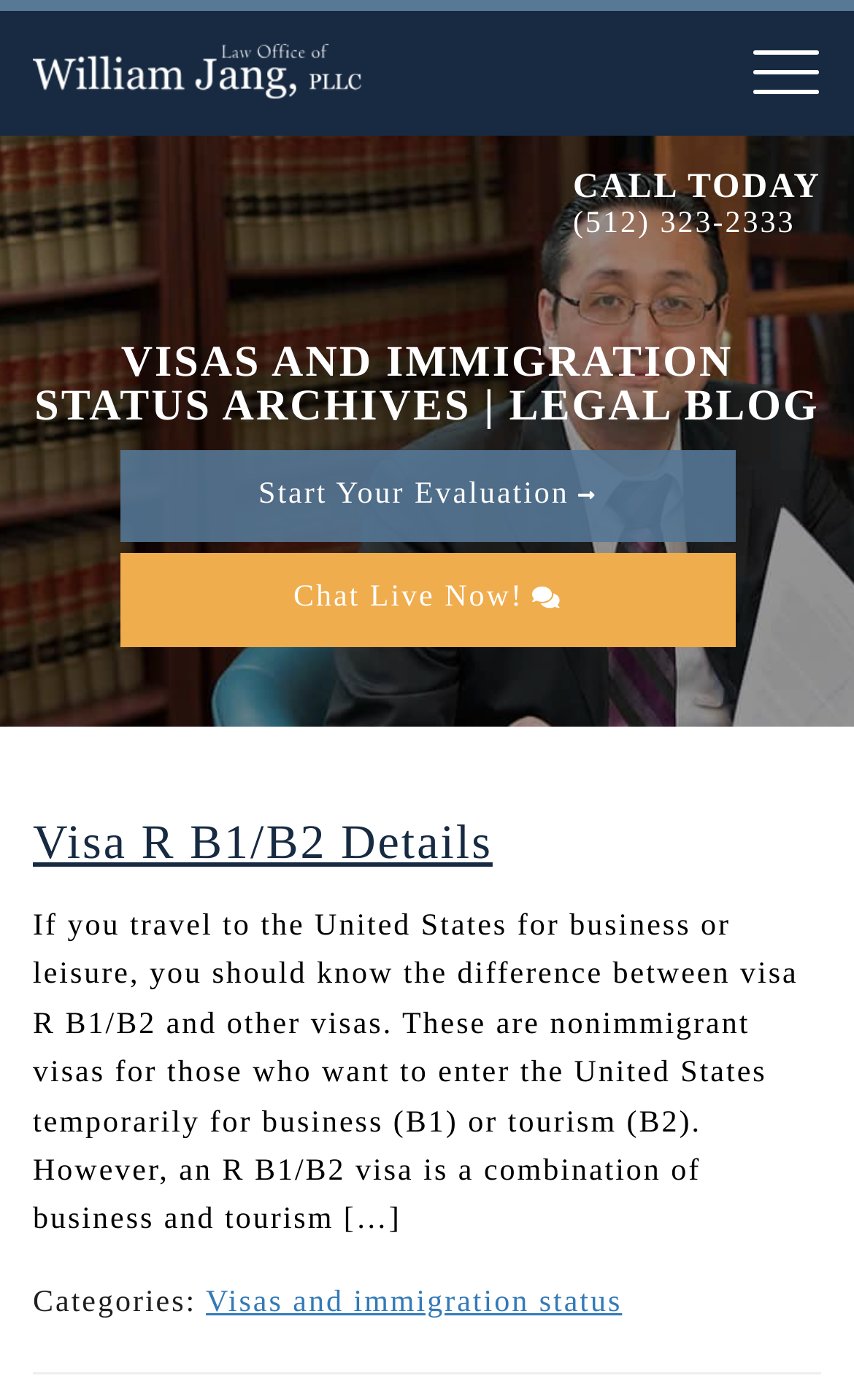What is the action to take to start an evaluation?
From the details in the image, provide a complete and detailed answer to the question.

I found the action to take to start an evaluation by looking at the link element with the text 'Start Your Evaluation', which is a call-to-action button.